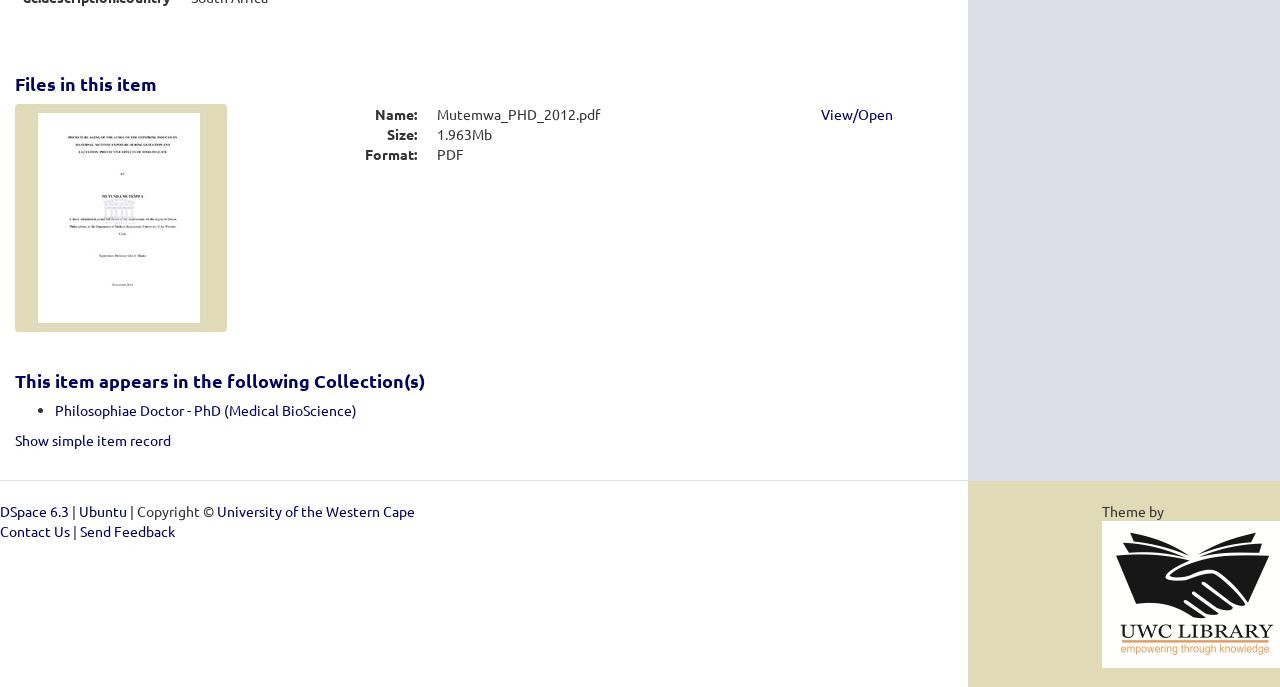What is the format of the file?
Please provide a detailed answer to the question.

The format of the file can be found in the description list detail section, which is located below the 'Files in this item' heading. The text 'PDF' is displayed as the value for the 'Format:' term.